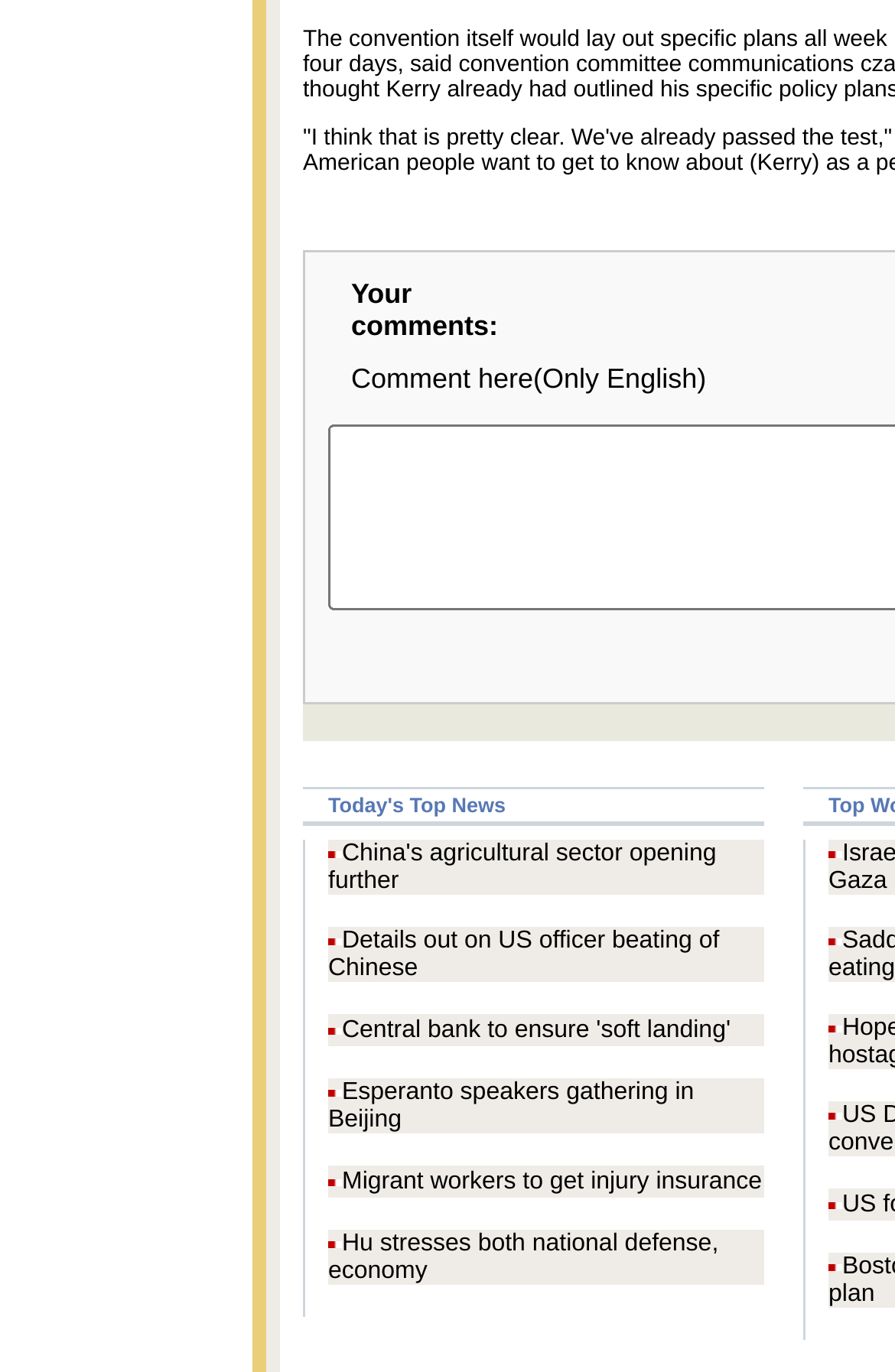Please answer the following question using a single word or phrase: 
What is the purpose of the text input field at the top?

Comment